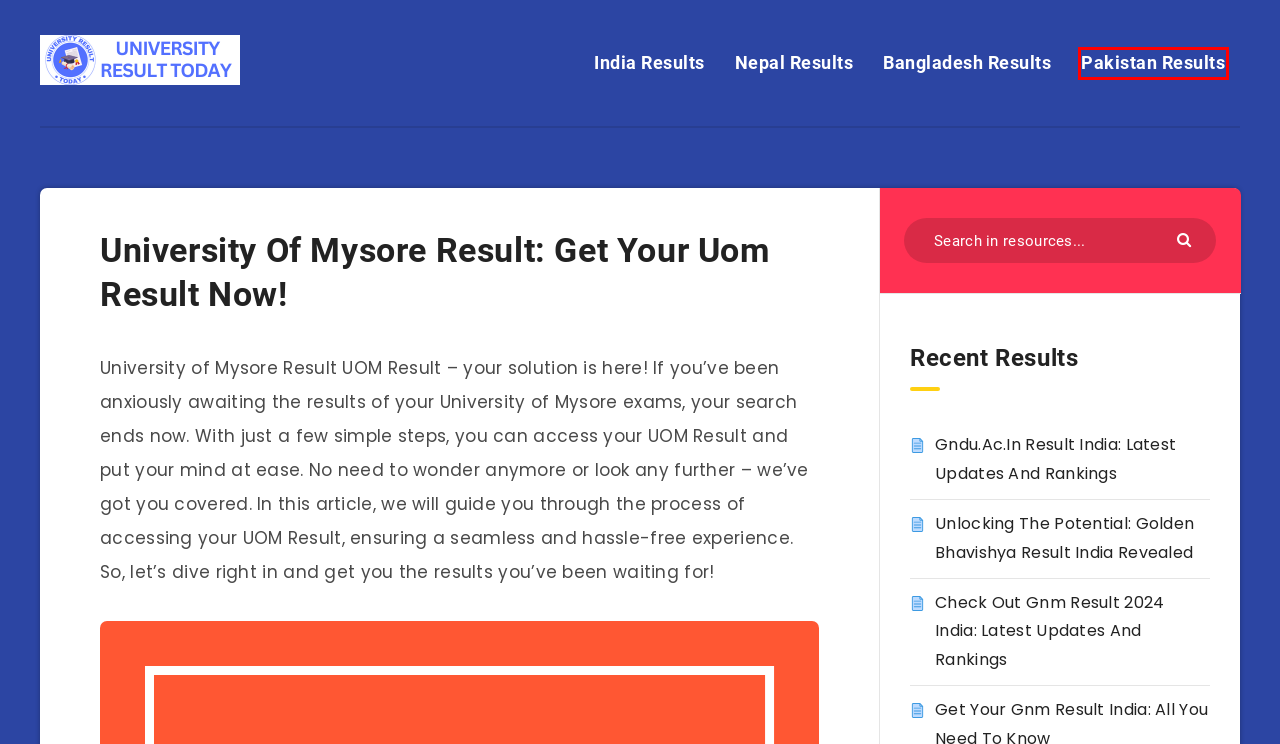You have a screenshot of a webpage with a red rectangle bounding box. Identify the best webpage description that corresponds to the new webpage after clicking the element within the red bounding box. Here are the candidates:
A. Pakistan Results - University Result Today
B. Bangladesh Results - University Result Today
C. Gondwana University Result India: Your Guide To Success - University Result Today
D. Unlocking The Potential: Golden Bhavishya Result India Revealed - University Result Today
E. Check Out Gnm Result 2024 India: Latest Updates And Rankings - University Result Today
F. Nepal Results - University Result Today
G. University Result Today - We cover Exam Results
H. Gndu.Ac.In Result India: Latest Updates And Rankings - University Result Today

A